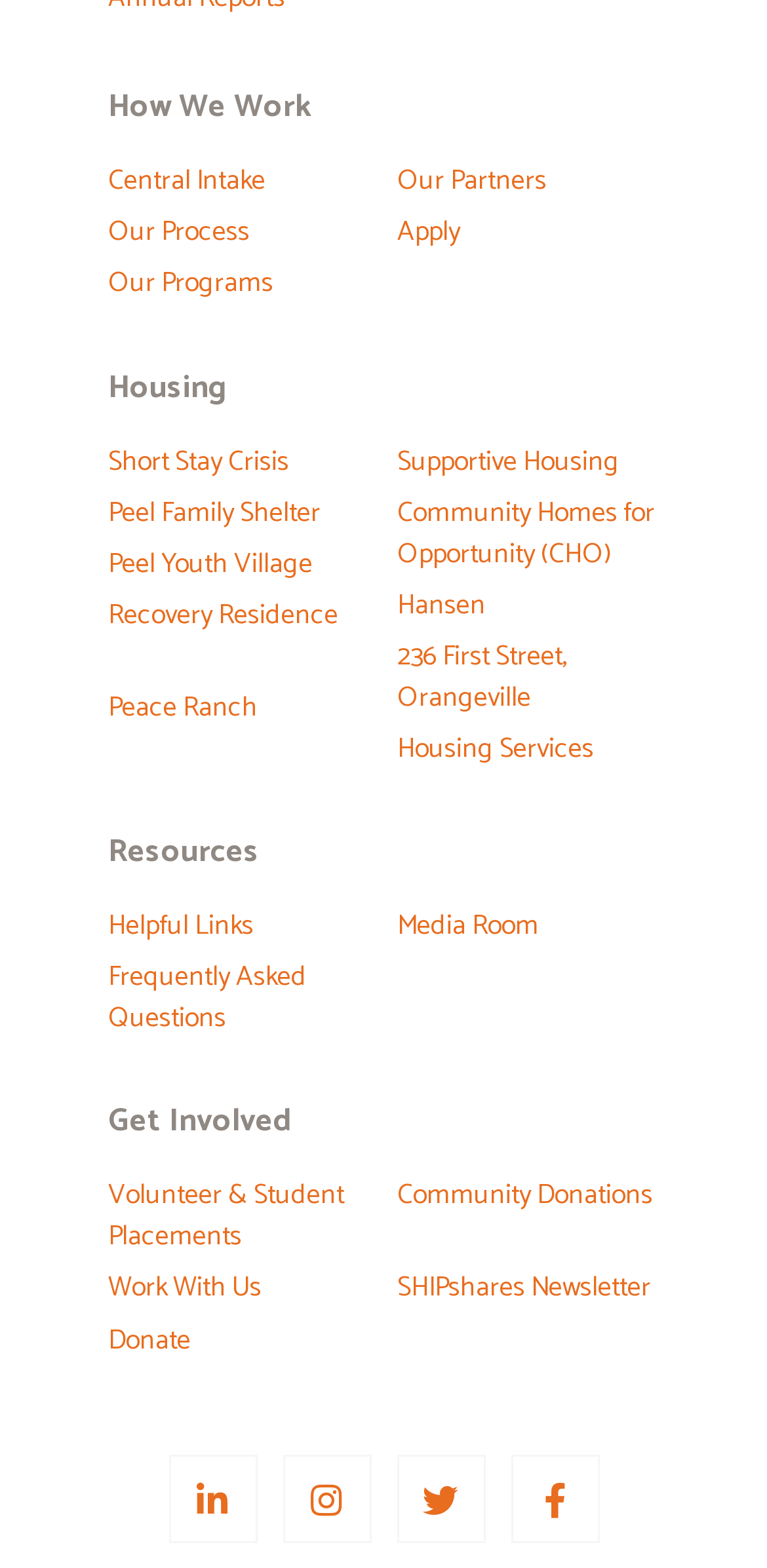Specify the bounding box coordinates of the area to click in order to follow the given instruction: "Learn about Housing Services."

[0.518, 0.465, 0.818, 0.492]